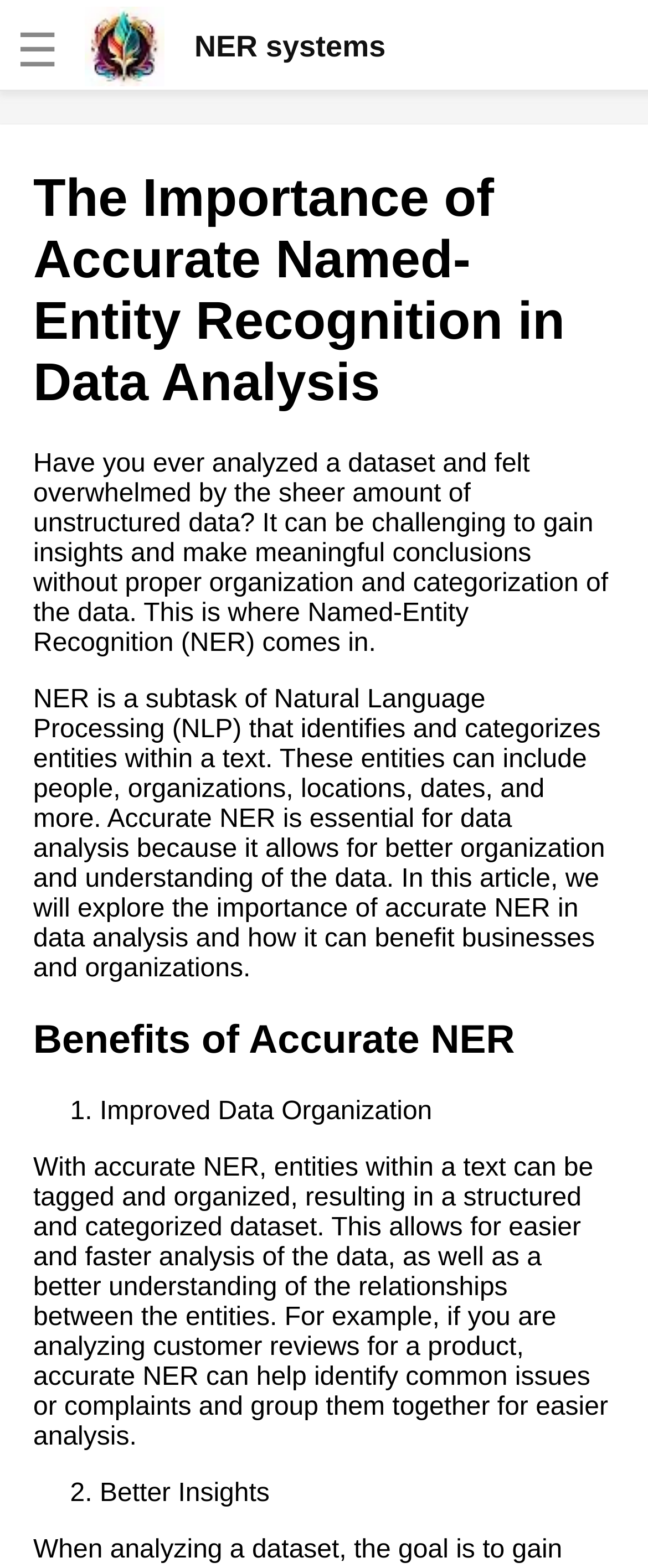Respond to the question with just a single word or phrase: 
What type of data can NER help analyze?

Unstructured data